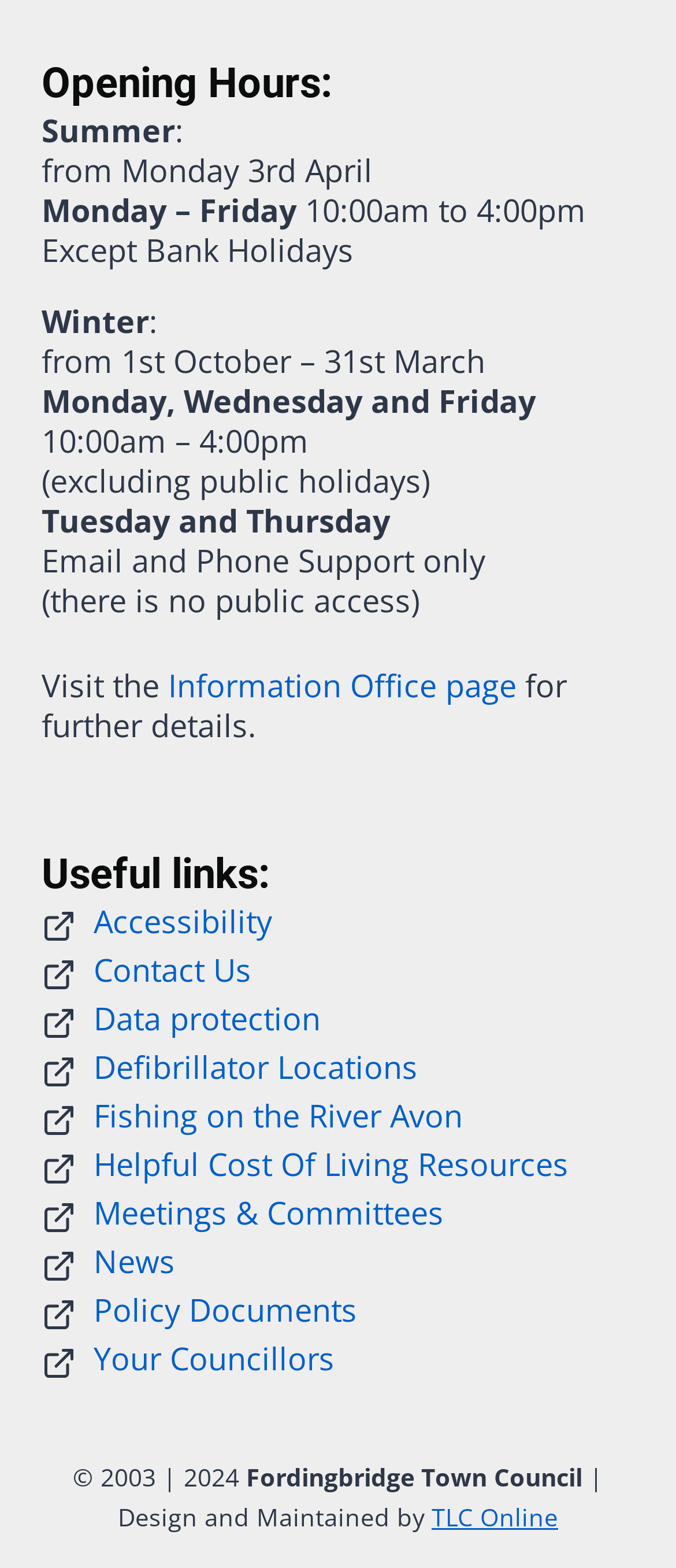Please find the bounding box coordinates of the element that must be clicked to perform the given instruction: "Visit Accessibility page". The coordinates should be four float numbers from 0 to 1, i.e., [left, top, right, bottom].

[0.138, 0.574, 0.403, 0.601]